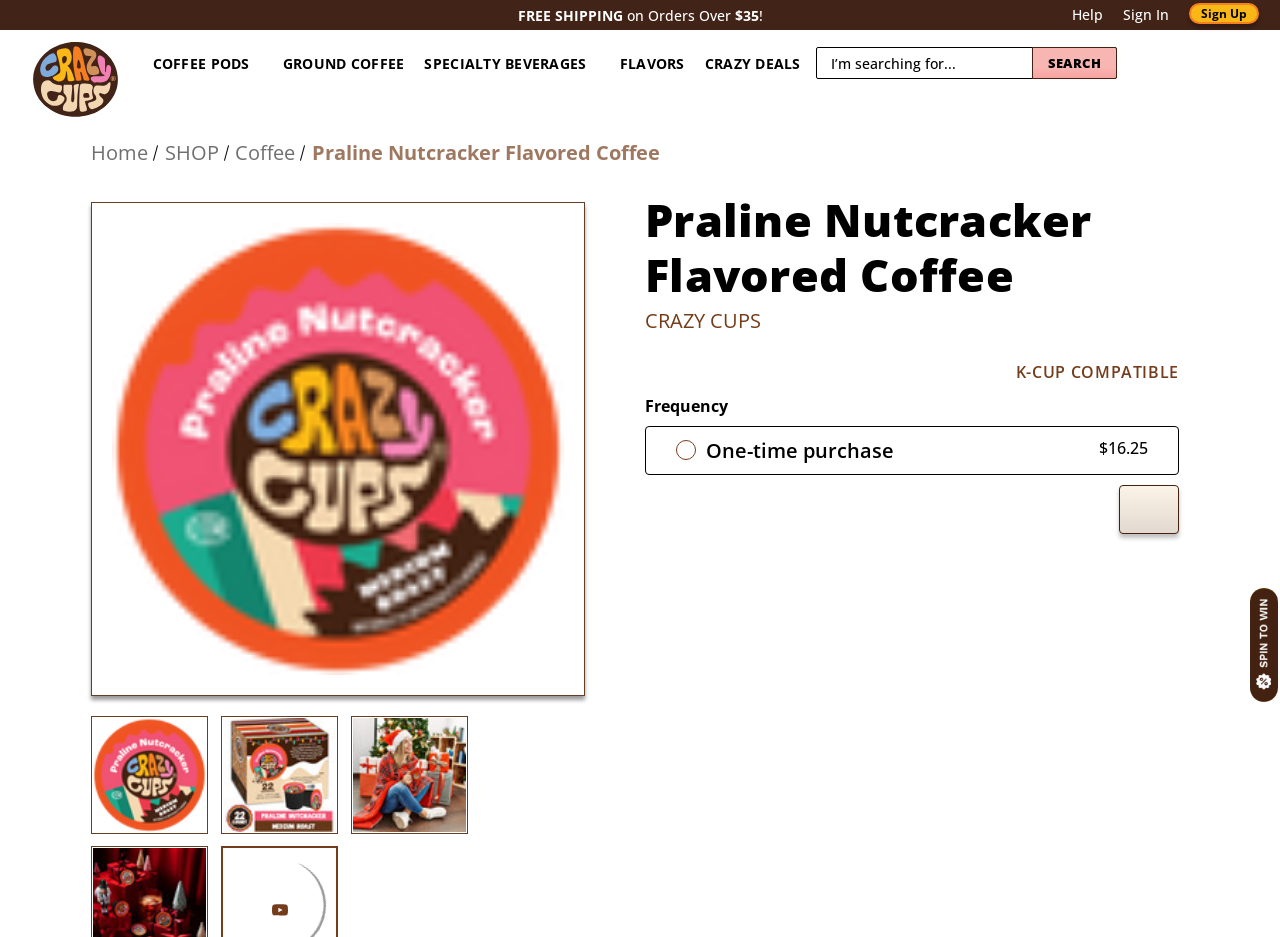Calculate the bounding box coordinates of the UI element given the description: "SPIN TO WIN".

[0.063, 0.323, 0.222, 0.384]